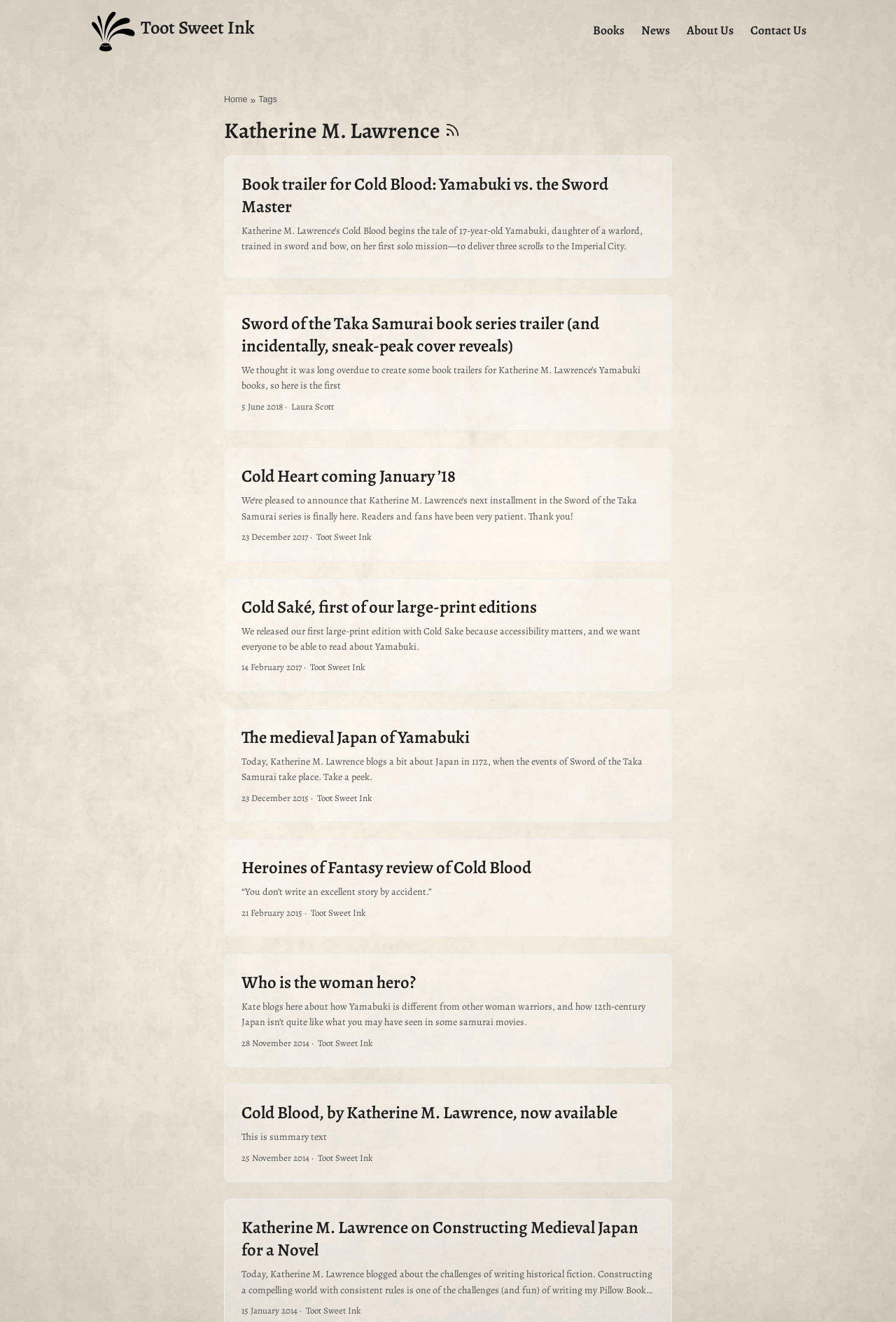Locate the bounding box coordinates of the clickable element to fulfill the following instruction: "Click the 'About Us' link". Provide the coordinates as four float numbers between 0 and 1 in the format [left, top, right, bottom].

[0.766, 0.007, 0.819, 0.038]